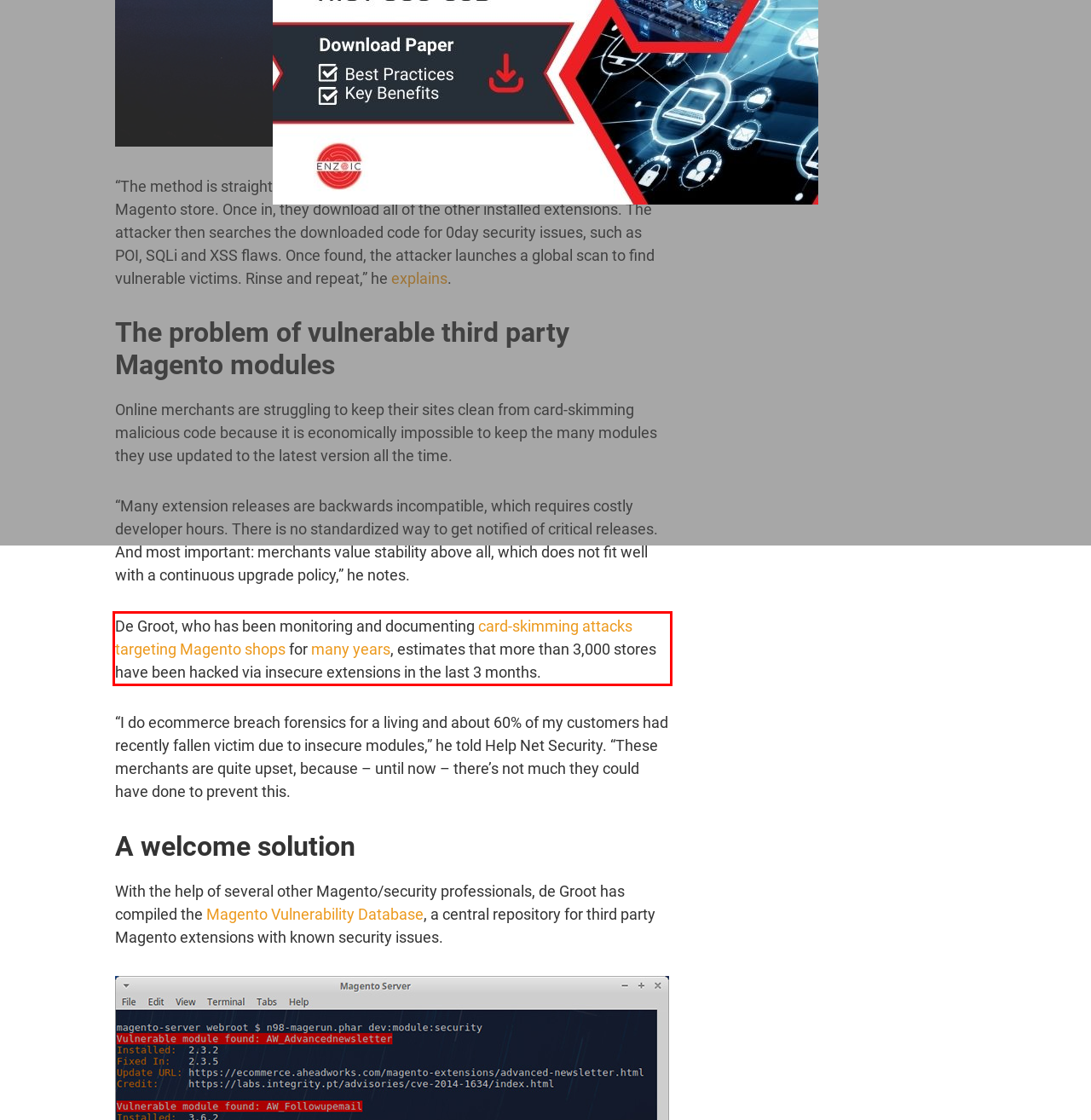Analyze the webpage screenshot and use OCR to recognize the text content in the red bounding box.

De Groot, who has been monitoring and documenting card-skimming attacks targeting Magento shops for many years, estimates that more than 3,000 stores have been hacked via insecure extensions in the last 3 months.